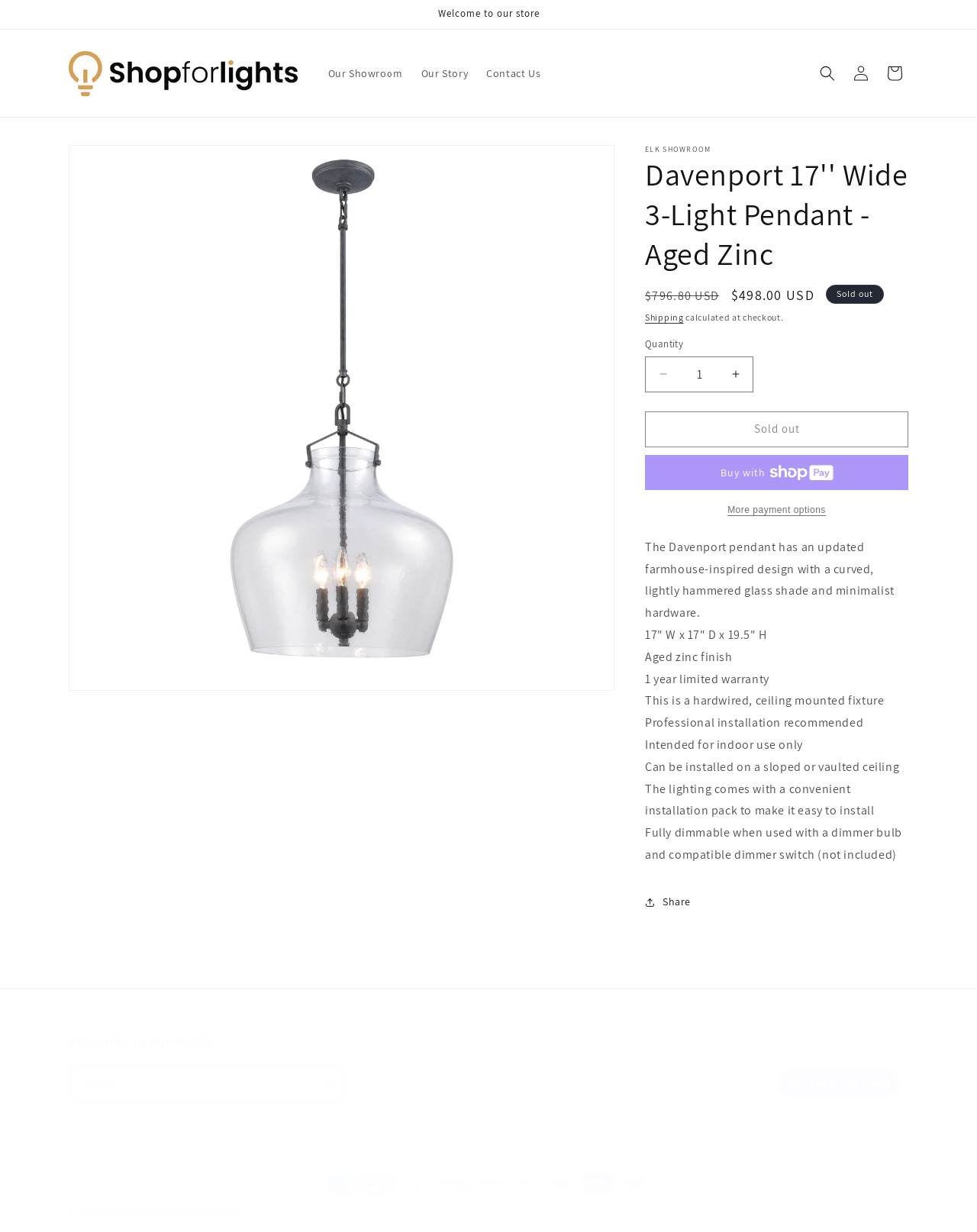Reply to the question with a single word or phrase:
What is the recommended installation method for the product?

Professional installation